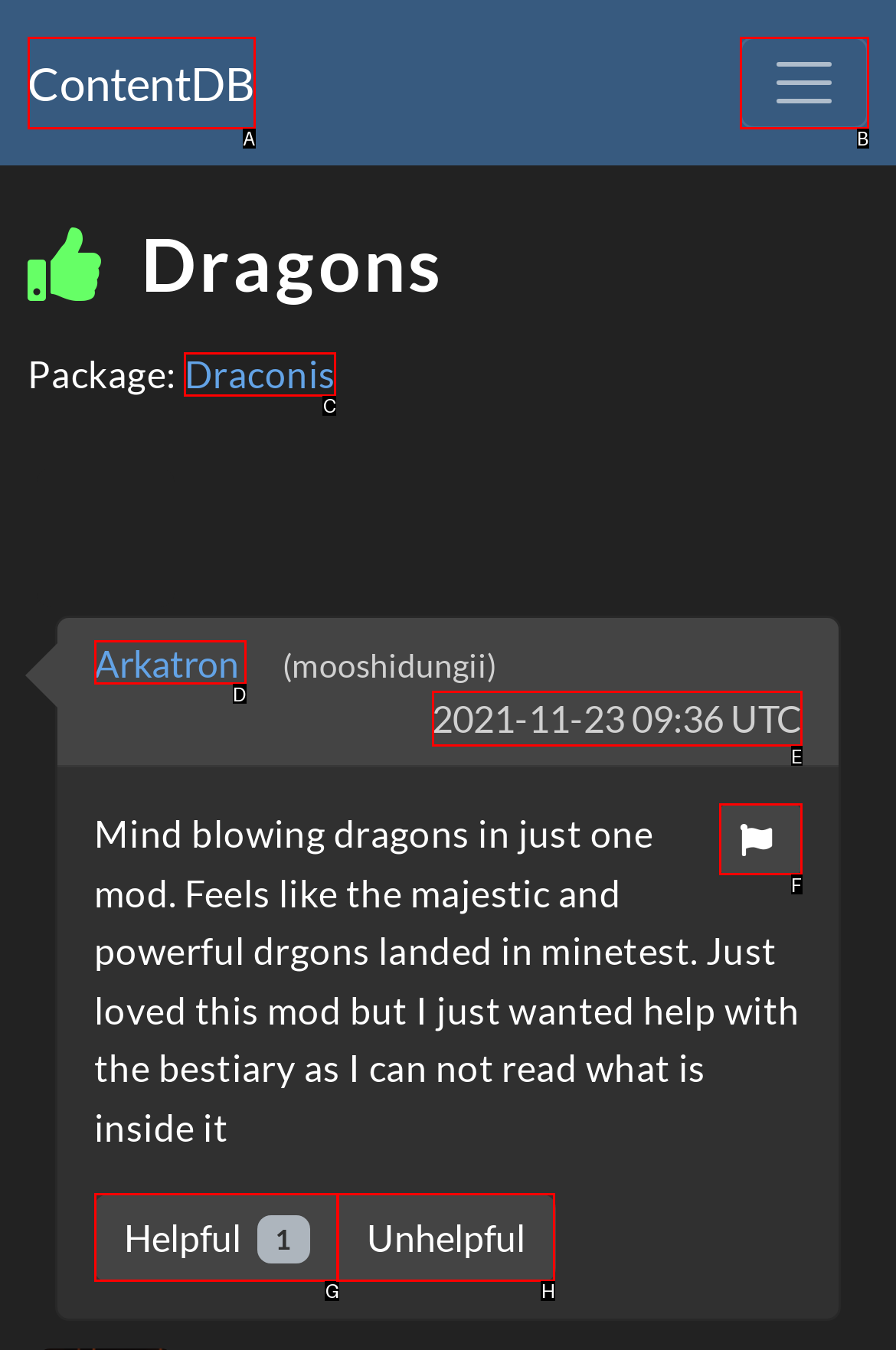Determine which HTML element corresponds to the description: parent_node: ContentDB aria-label="Toggle navigation". Provide the letter of the correct option.

B